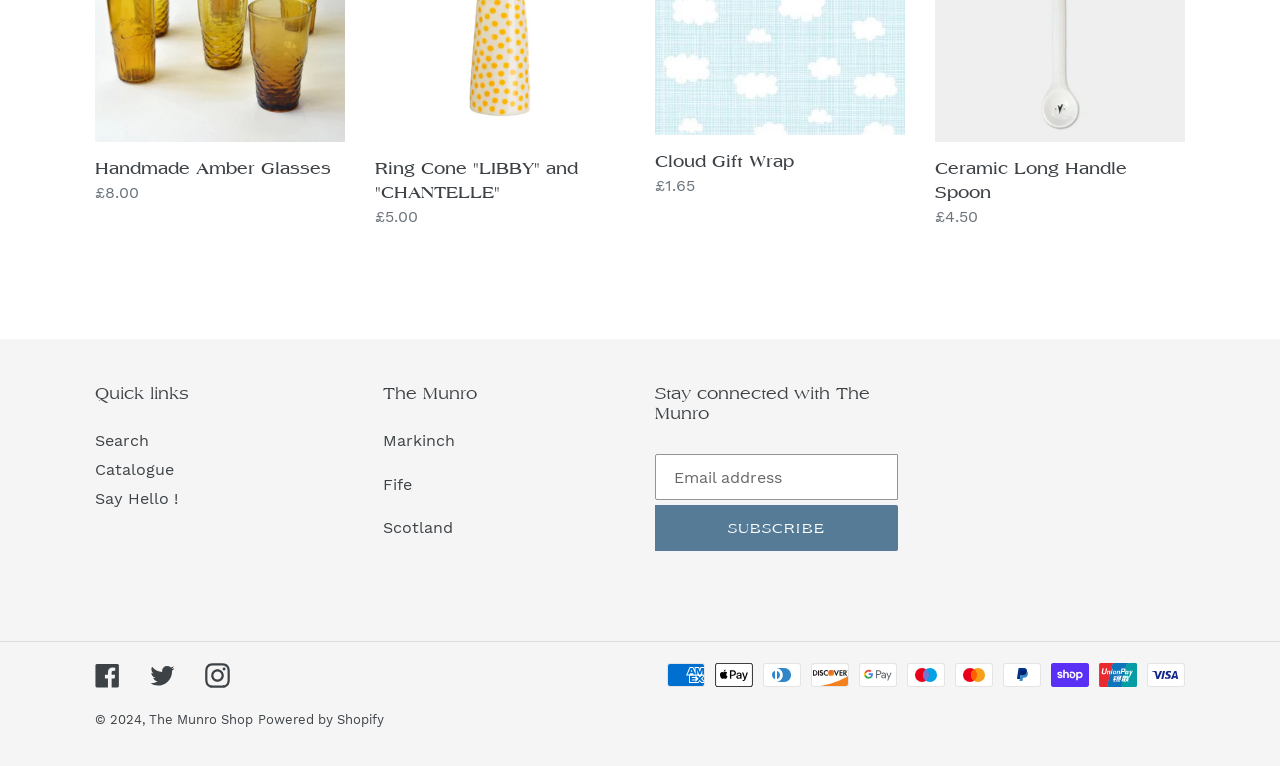Identify the bounding box coordinates of the specific part of the webpage to click to complete this instruction: "Subscribe to newsletter".

[0.512, 0.66, 0.701, 0.72]